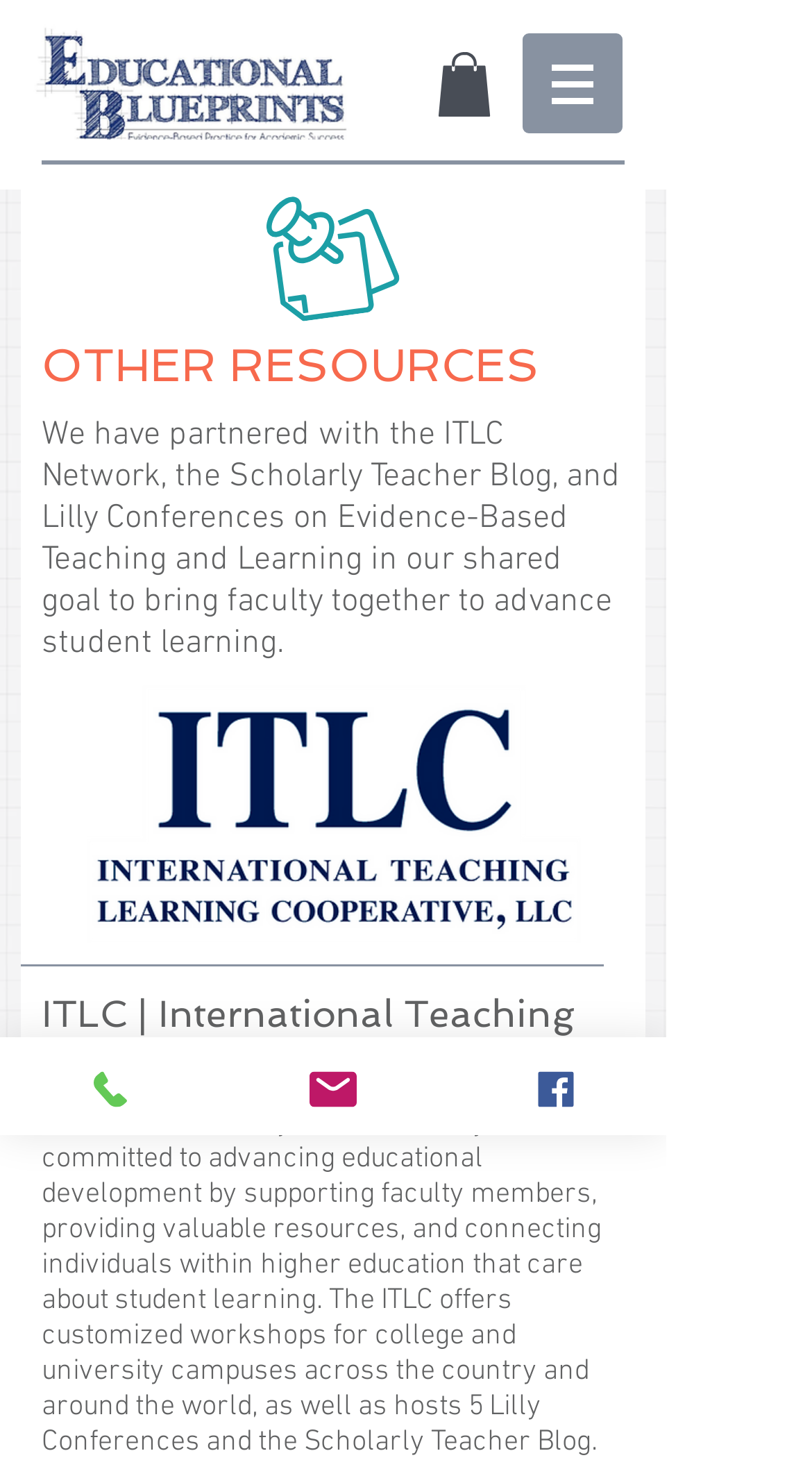How many conferences are hosted by the ITLC?
Using the information from the image, give a concise answer in one word or a short phrase.

5